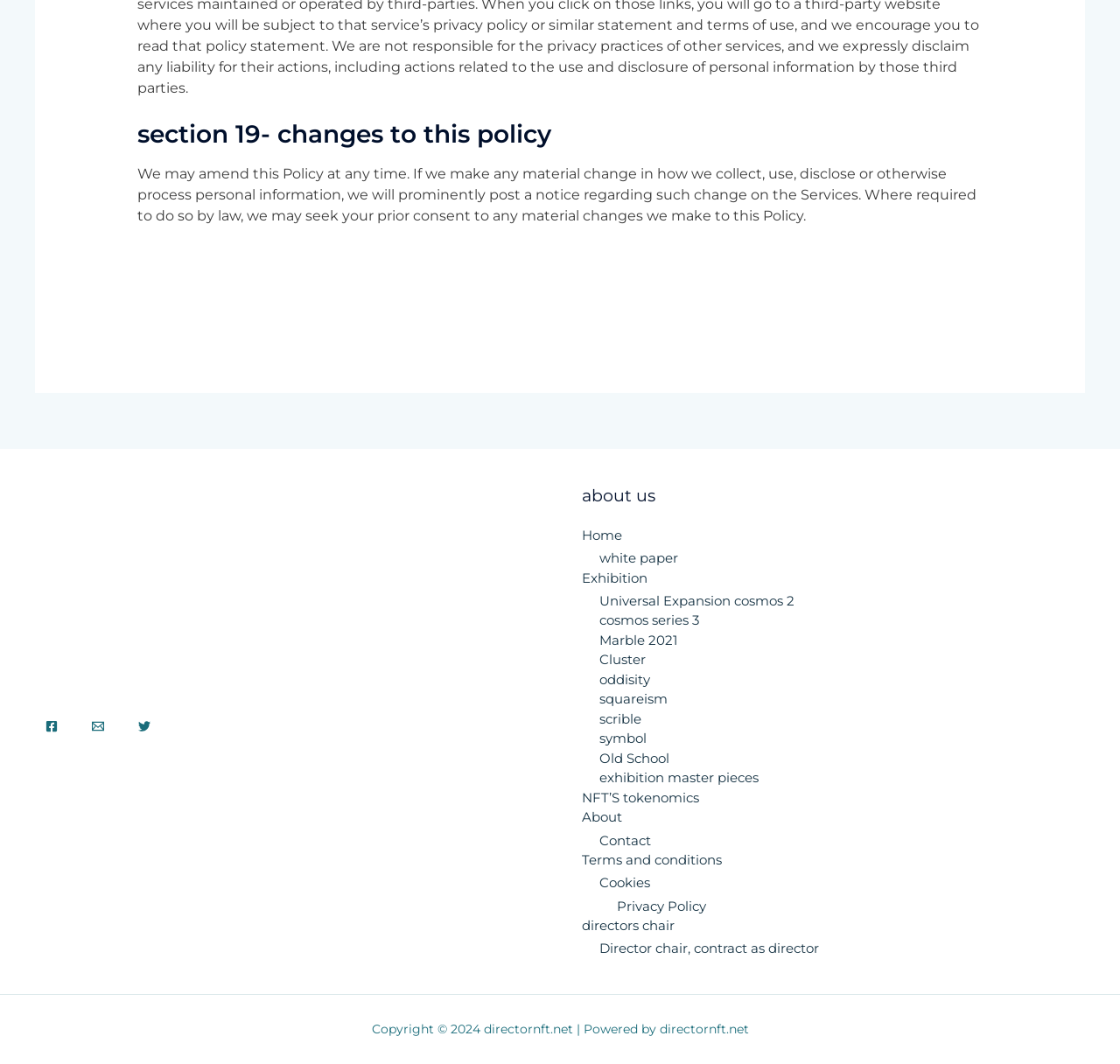Refer to the element description directors chair and identify the corresponding bounding box in the screenshot. Format the coordinates as (top-left x, top-left y, bottom-right x, bottom-right y) with values in the range of 0 to 1.

[0.52, 0.862, 0.602, 0.878]